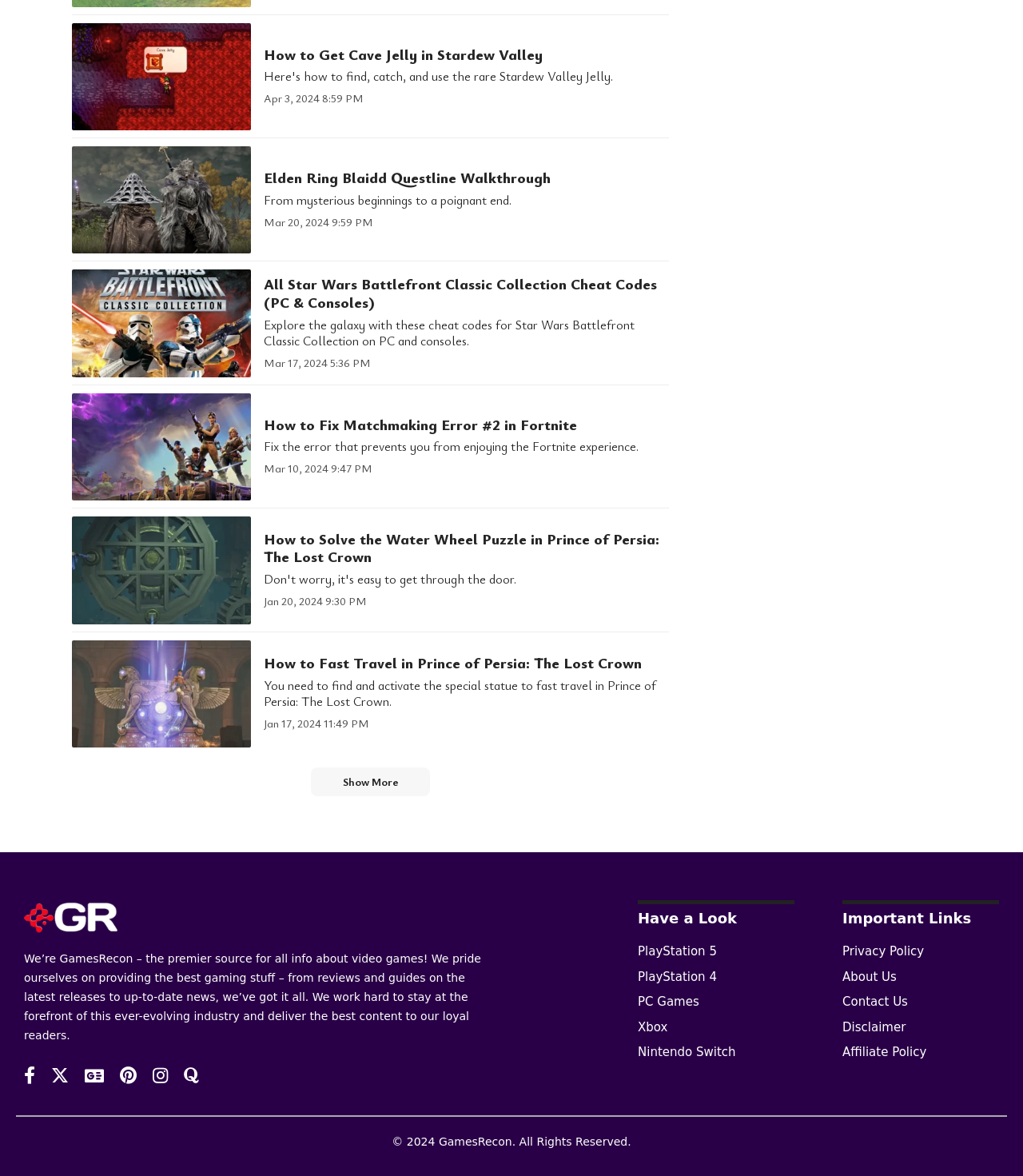Locate the bounding box coordinates of the area you need to click to fulfill this instruction: 'Read the 'Elden Ring Blaidd Questline Walkthrough' guide'. The coordinates must be in the form of four float numbers ranging from 0 to 1: [left, top, right, bottom].

[0.258, 0.142, 0.538, 0.159]